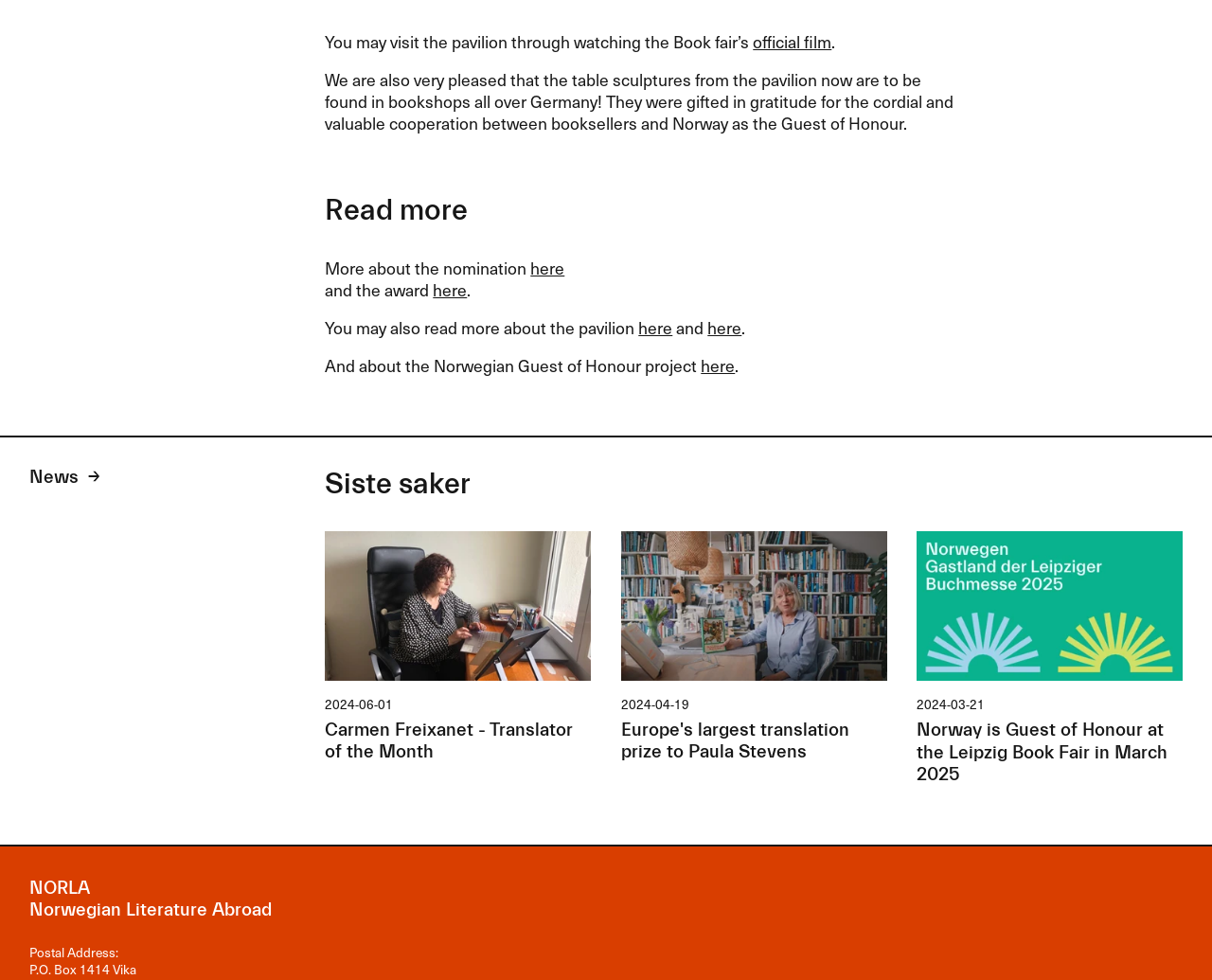Please identify the bounding box coordinates of the region to click in order to complete the task: "Read more about the nomination". The coordinates must be four float numbers between 0 and 1, specified as [left, top, right, bottom].

[0.268, 0.261, 0.438, 0.286]